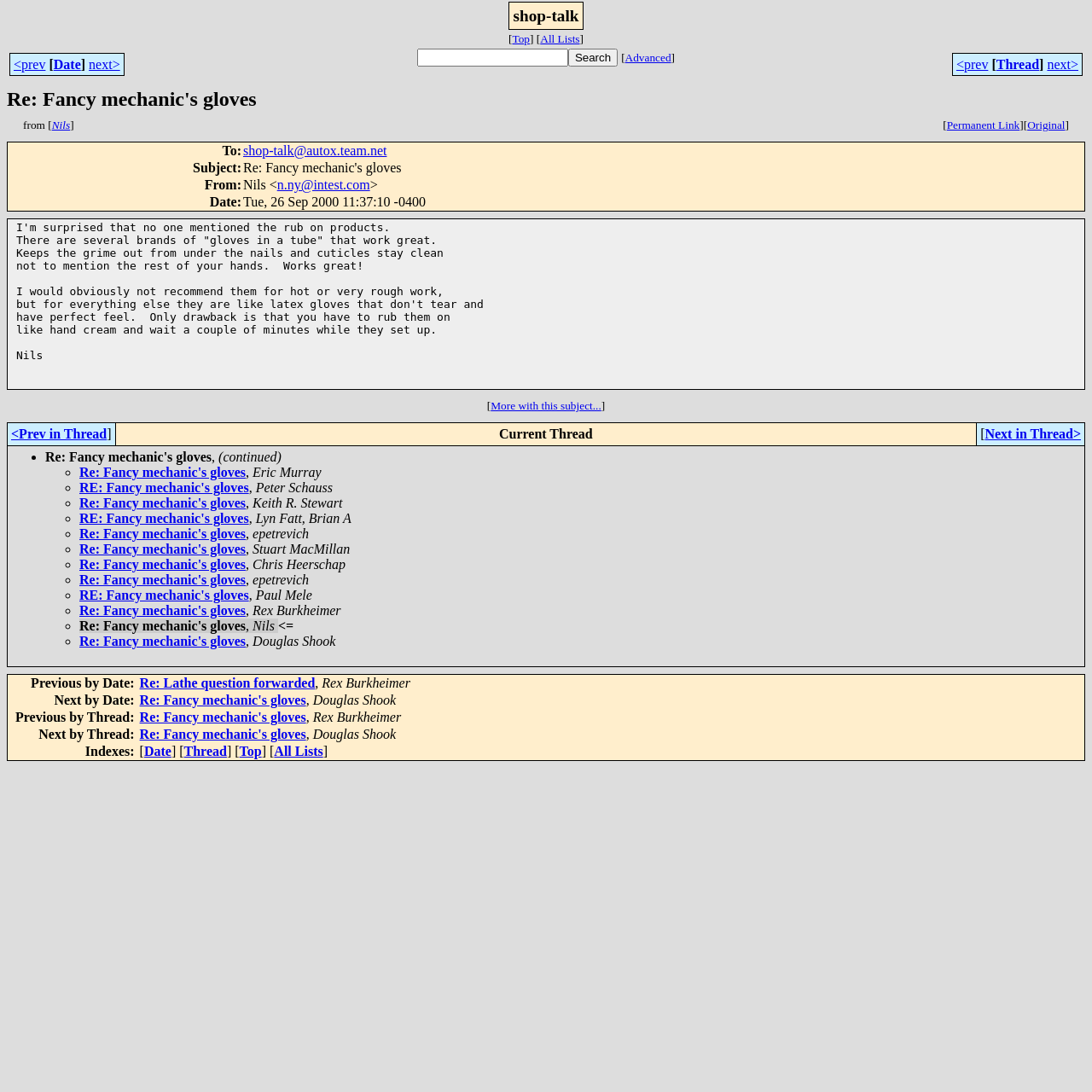Identify the bounding box coordinates for the region of the element that should be clicked to carry out the instruction: "View the Enrollment page". The bounding box coordinates should be four float numbers between 0 and 1, i.e., [left, top, right, bottom].

None